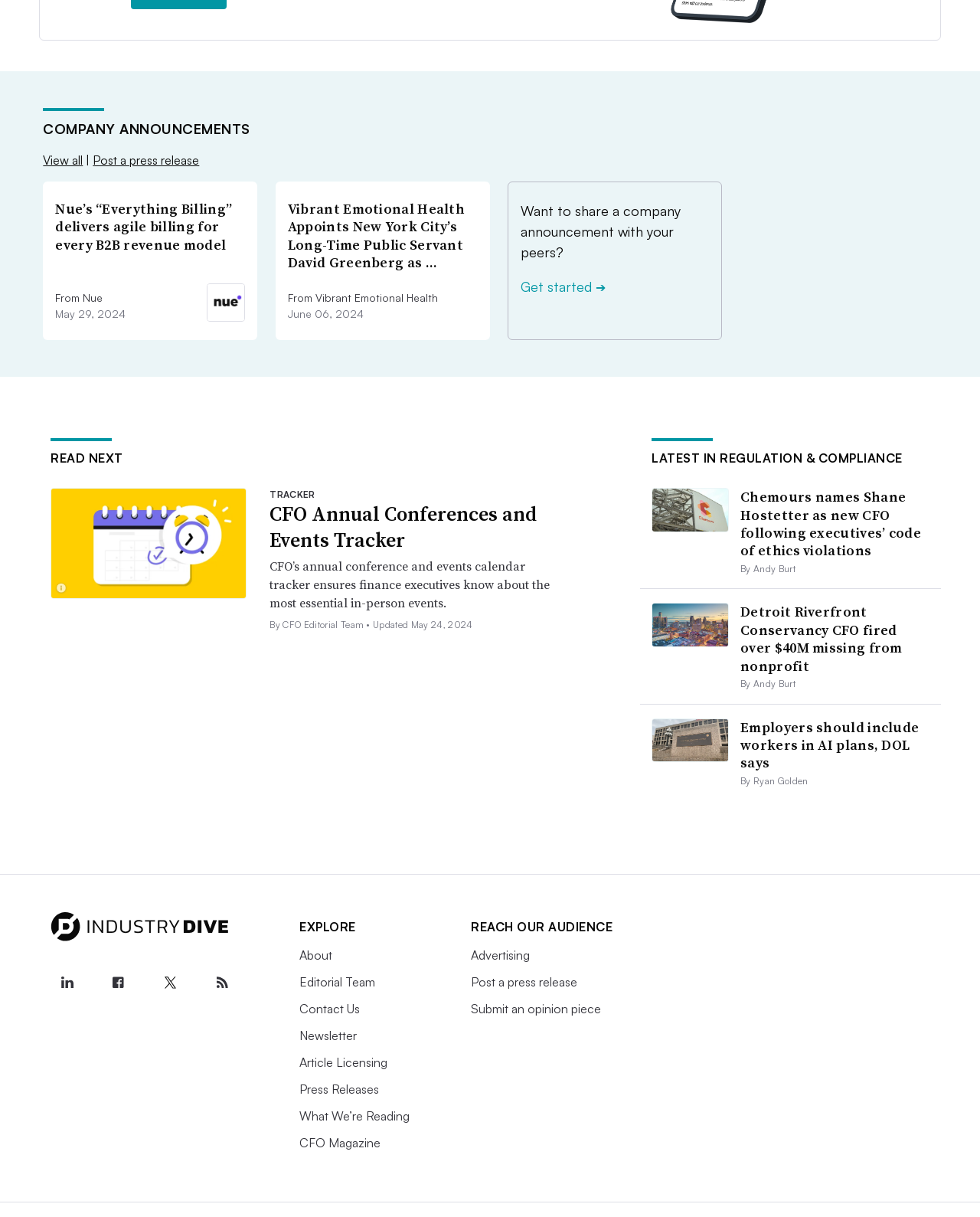Pinpoint the bounding box coordinates of the clickable element needed to complete the instruction: "View CFO Annual Conferences and Events Tracker". The coordinates should be provided as four float numbers between 0 and 1: [left, top, right, bottom].

[0.275, 0.411, 0.548, 0.455]